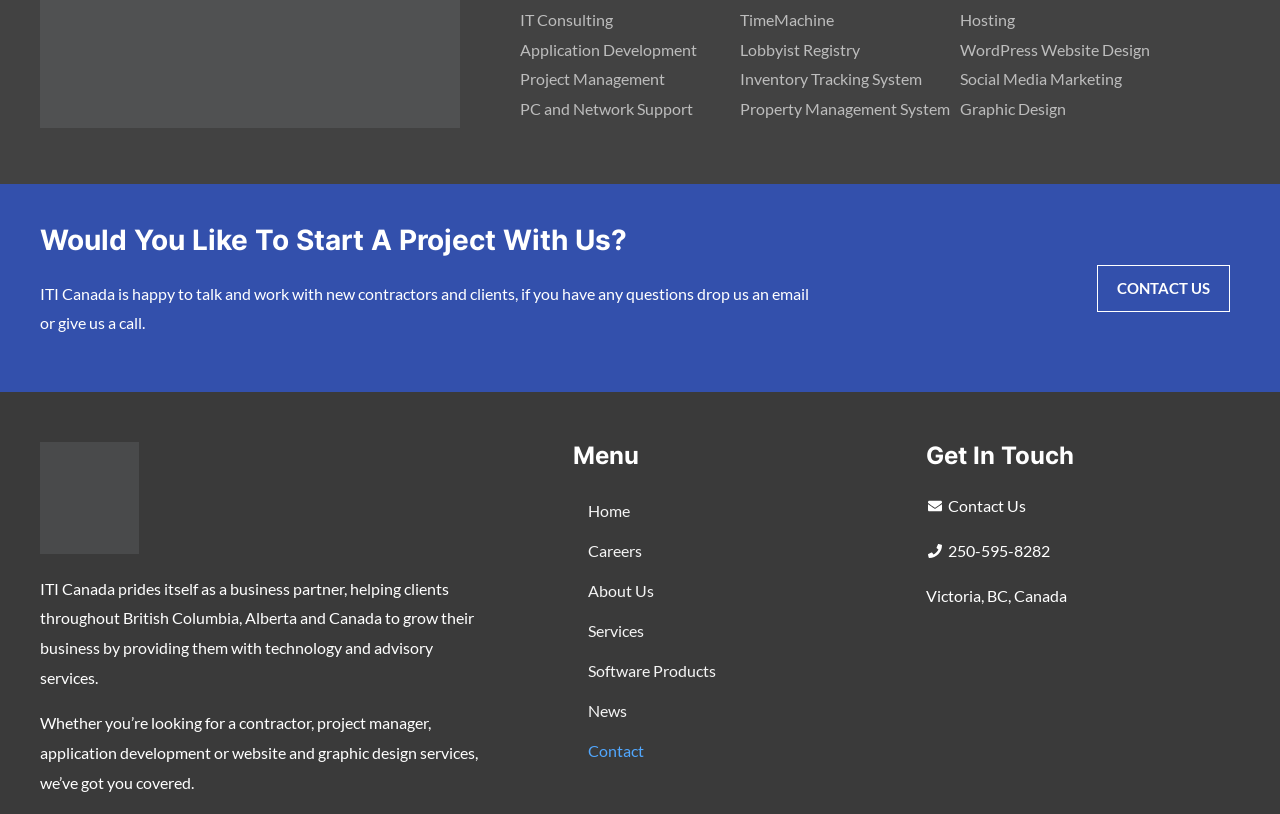Analyze the image and answer the question with as much detail as possible: 
How can I contact ITI Canada?

According to the webpage, if I have any questions, I can drop an email or give ITI Canada a call. The contact information is also provided in the 'Get In Touch' section, which includes a link to 'Contact Us' and a phone number.